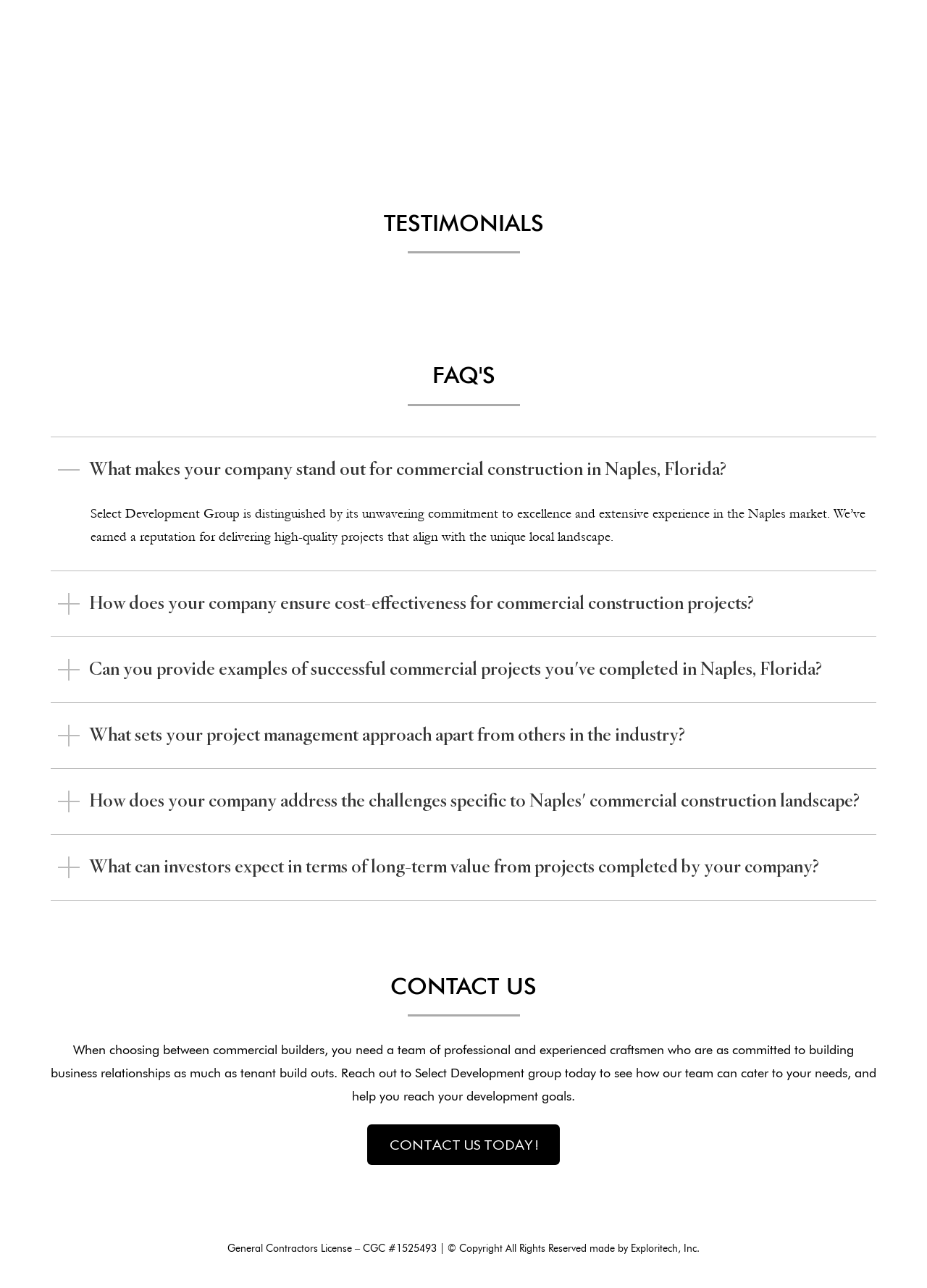Based on the image, provide a detailed response to the question:
What is the purpose of the 'CONTACT US TODAY!' link?

The 'CONTACT US TODAY!' link is likely a call-to-action button that allows users to get in touch with Select Development Group, as indicated by the surrounding text that mentions reaching out to the company to cater to their needs.